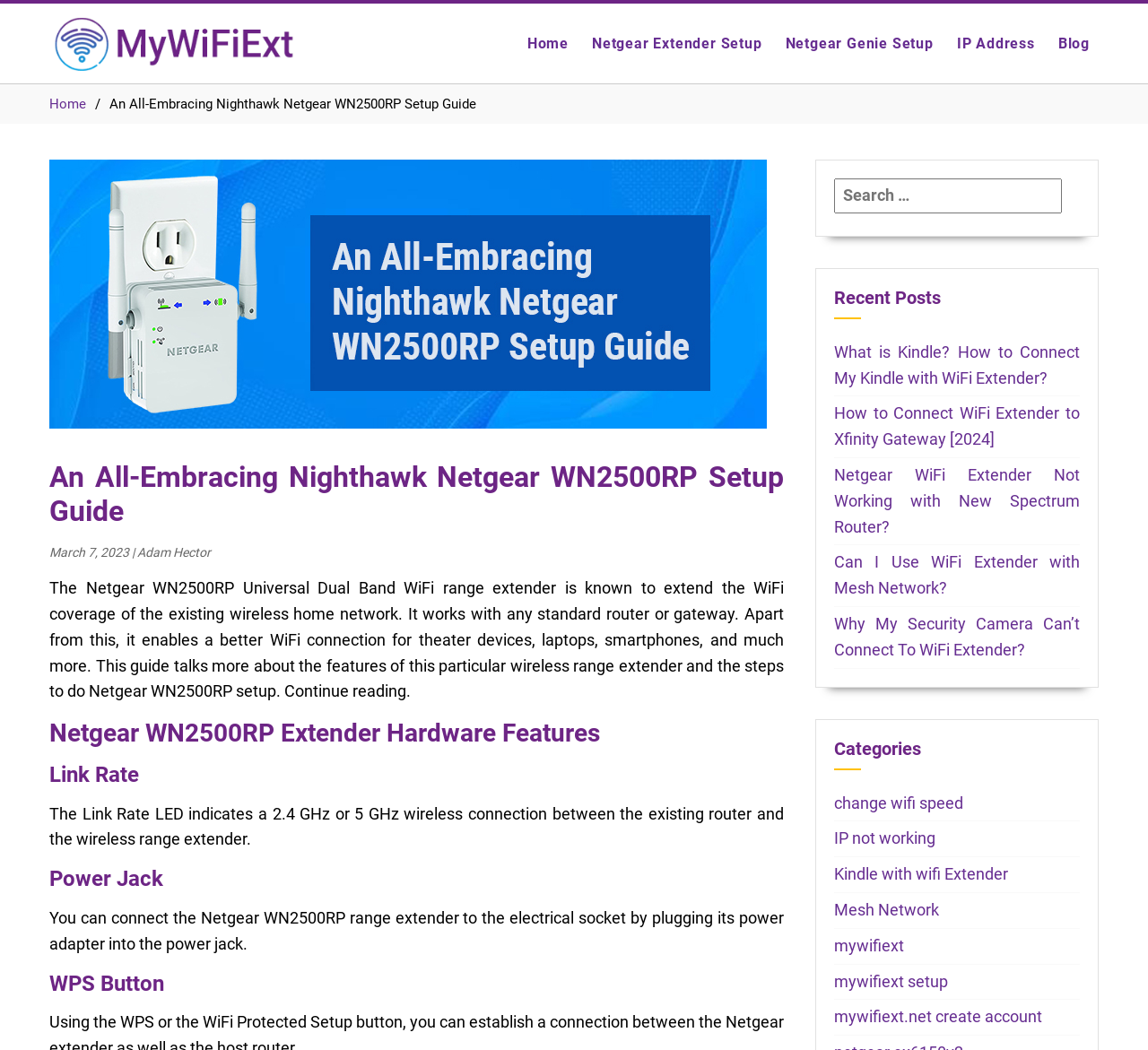Bounding box coordinates are to be given in the format (top-left x, top-left y, bottom-right x, bottom-right y). All values must be floating point numbers between 0 and 1. Provide the bounding box coordinate for the UI element described as: mywifiext setup

[0.727, 0.925, 0.826, 0.943]